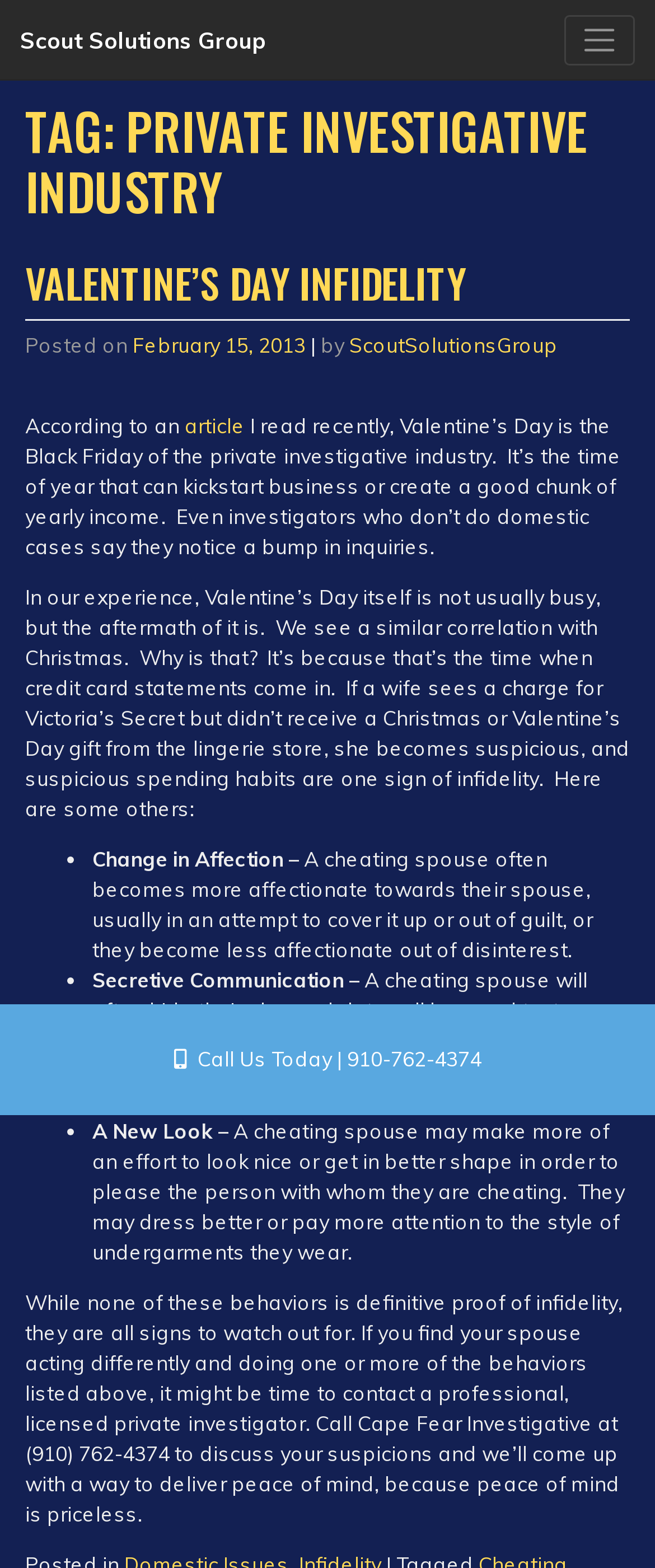Provide a short answer to the following question with just one word or phrase: What is the reason for suspicious spending habits?

Credit card statements